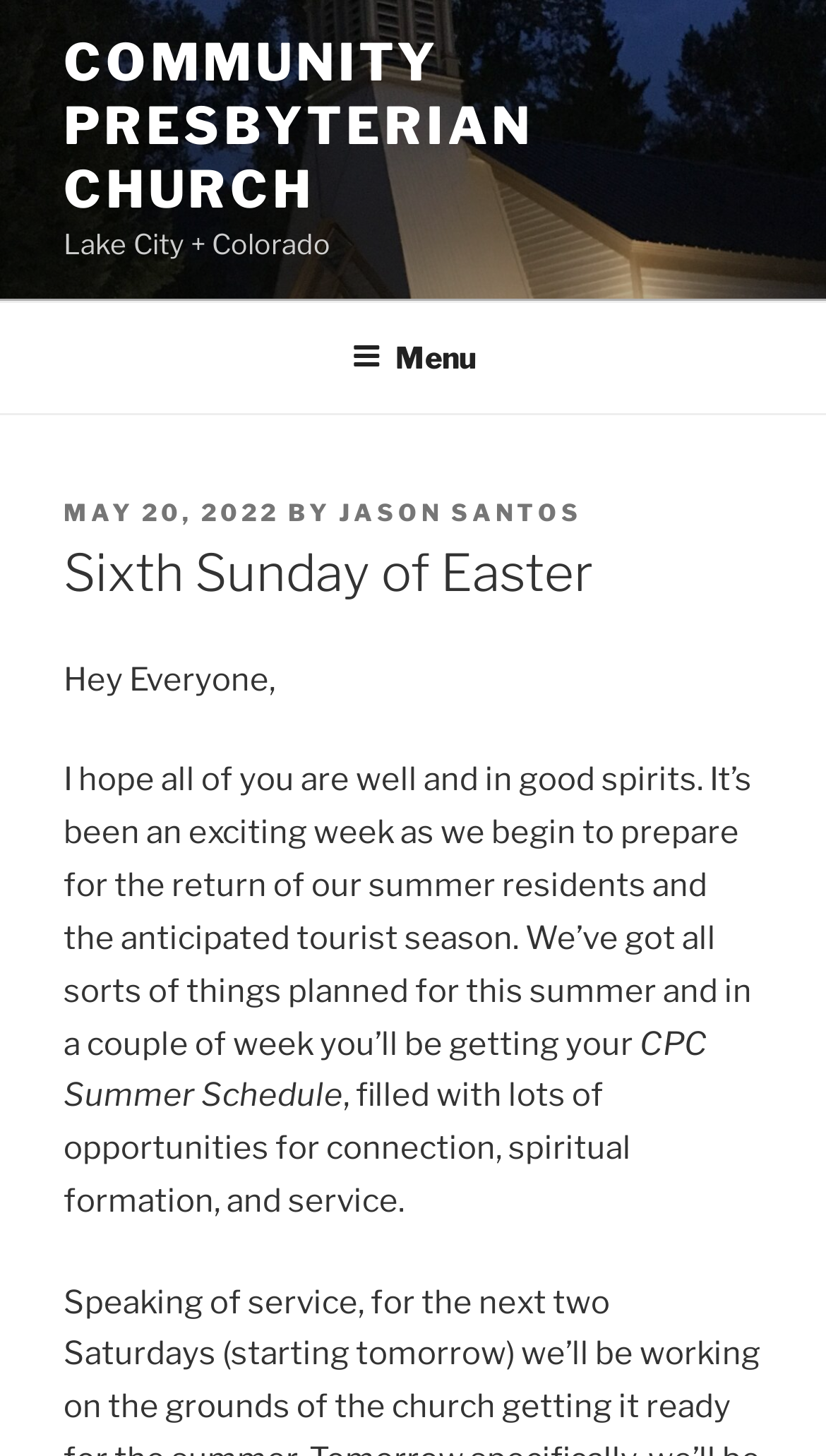What is the church preparing for?
From the screenshot, provide a brief answer in one word or phrase.

Summer residents and tourist season